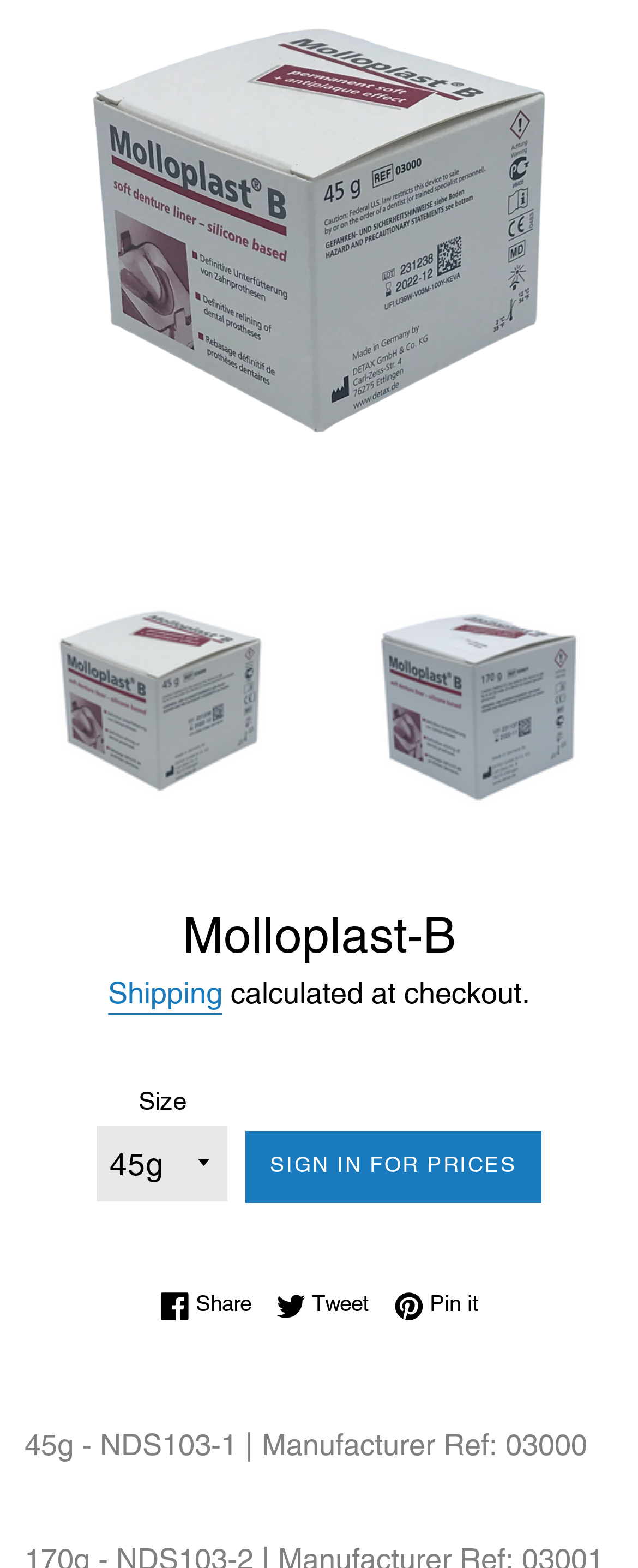Please locate the bounding box coordinates of the region I need to click to follow this instruction: "Select an option from the Size combobox".

[0.151, 0.718, 0.356, 0.766]